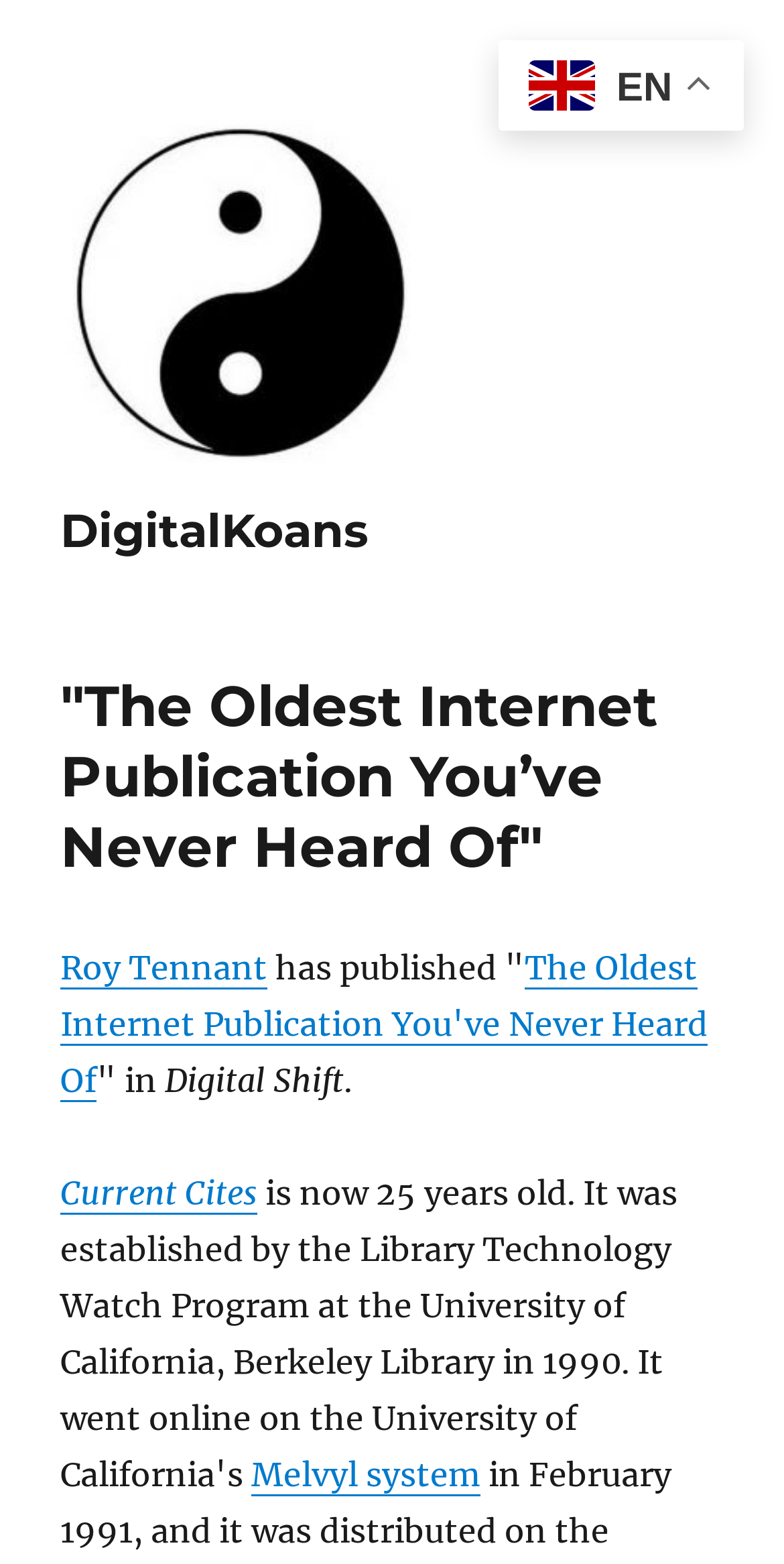Provide a thorough description of the webpage's content and layout.

The webpage appears to be an article or blog post about DigitalKoans, with a focus on its history and significance. At the top of the page, there is a prominent link to DigitalKoans, accompanied by an image with the same name. This link is positioned near the top-left corner of the page.

Below the DigitalKoans link, there is a header section that contains the title of the article, "The Oldest Internet Publication You’ve Never Heard Of". This title is centered and takes up most of the width of the page.

Underneath the title, there is a section of text that describes the author, Roy Tennant, and the publication's history. The text mentions that the publication was first published in February 1991 and was distributed on the Melvyl system. There are also links to related resources, such as Current Cites and the Melvyl system.

To the top-right of the page, there is a small image with the label "en", indicating that the page is in English. Next to this image, there is a static text element that displays the abbreviation "EN".

Overall, the page has a simple and clean layout, with a focus on presenting information about DigitalKoans and its history. There are several links and images scattered throughout the page, but they do not overwhelm the content.